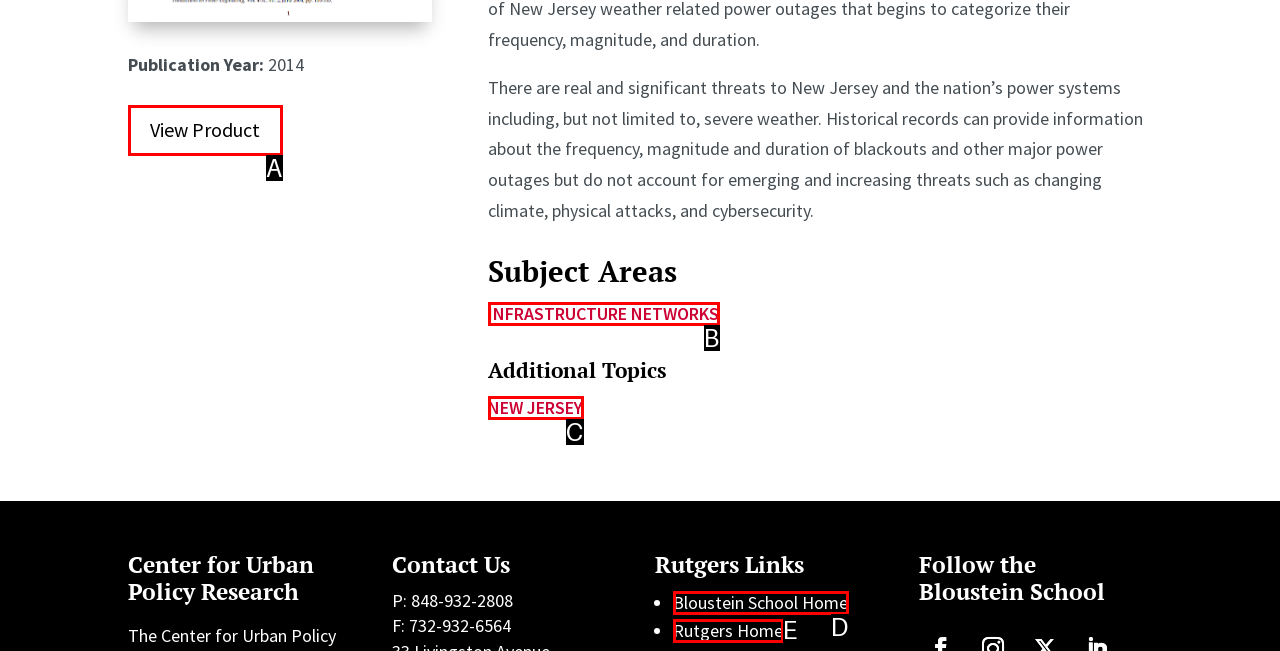Which option is described as follows: Bloustein School Home
Answer with the letter of the matching option directly.

D